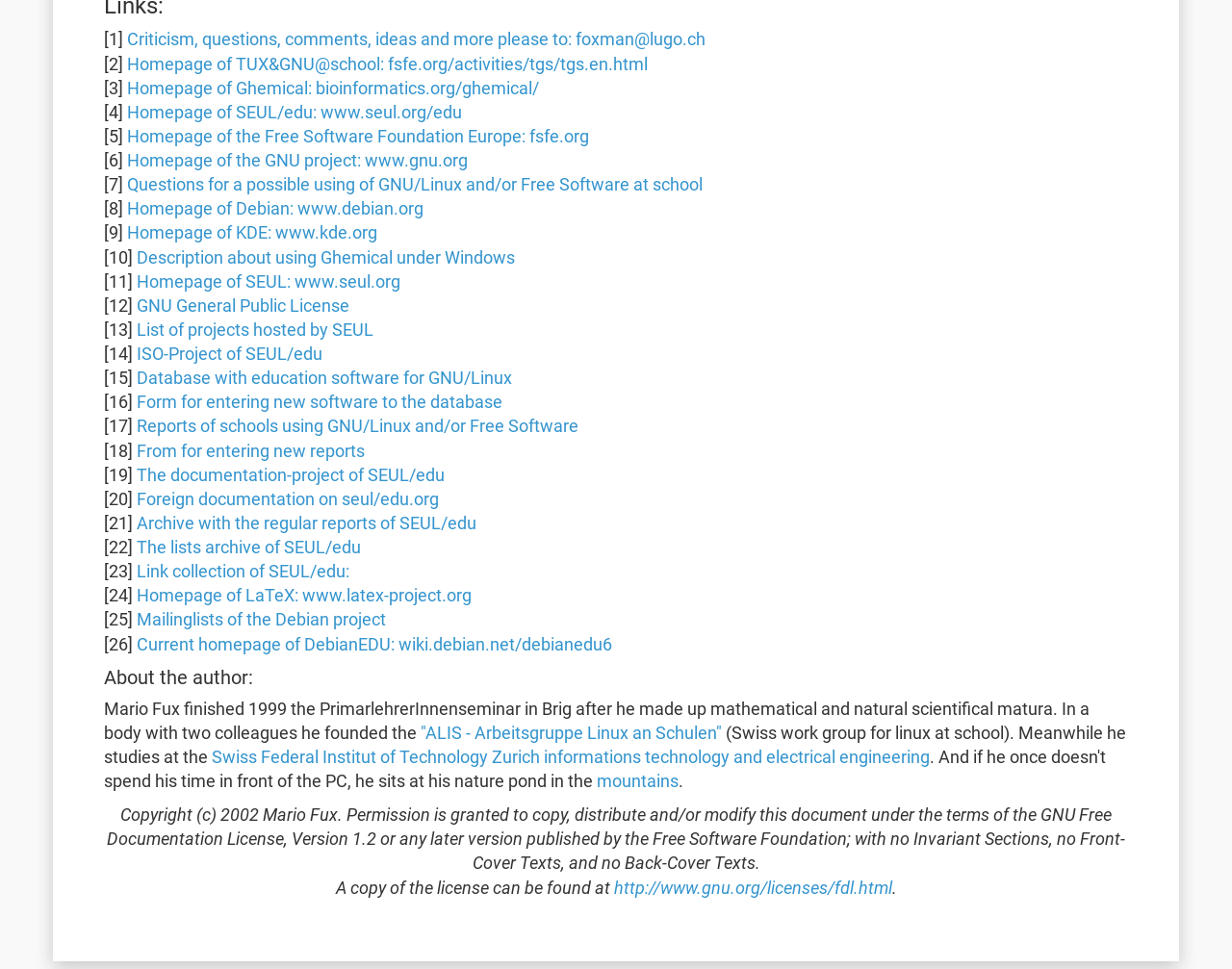What is the author's profession?
Please provide a comprehensive and detailed answer to the question.

I found the text 'Mario Fux finished 1999 the PrimarlehrerInnenseminar in Brig' which indicates that the author is a teacher.